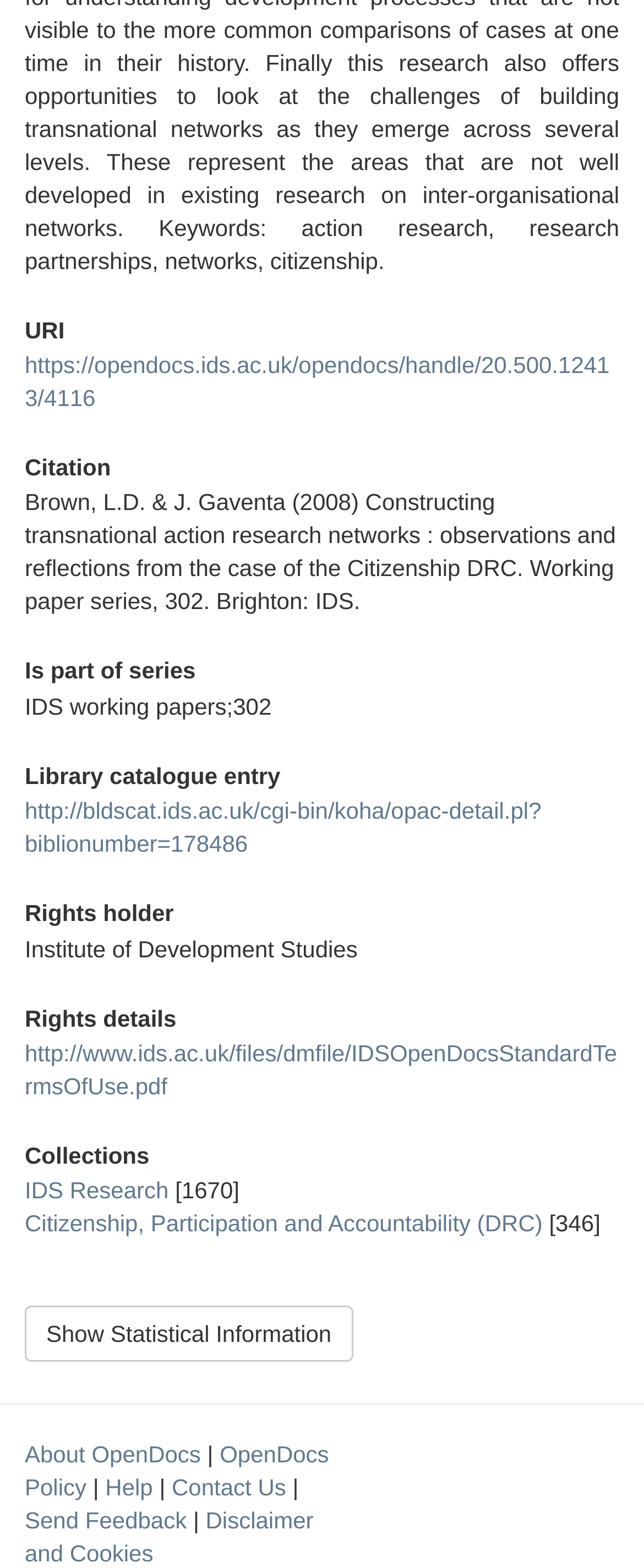Provide the bounding box coordinates for the UI element that is described as: "Show Statistical Information".

[0.038, 0.833, 0.548, 0.869]